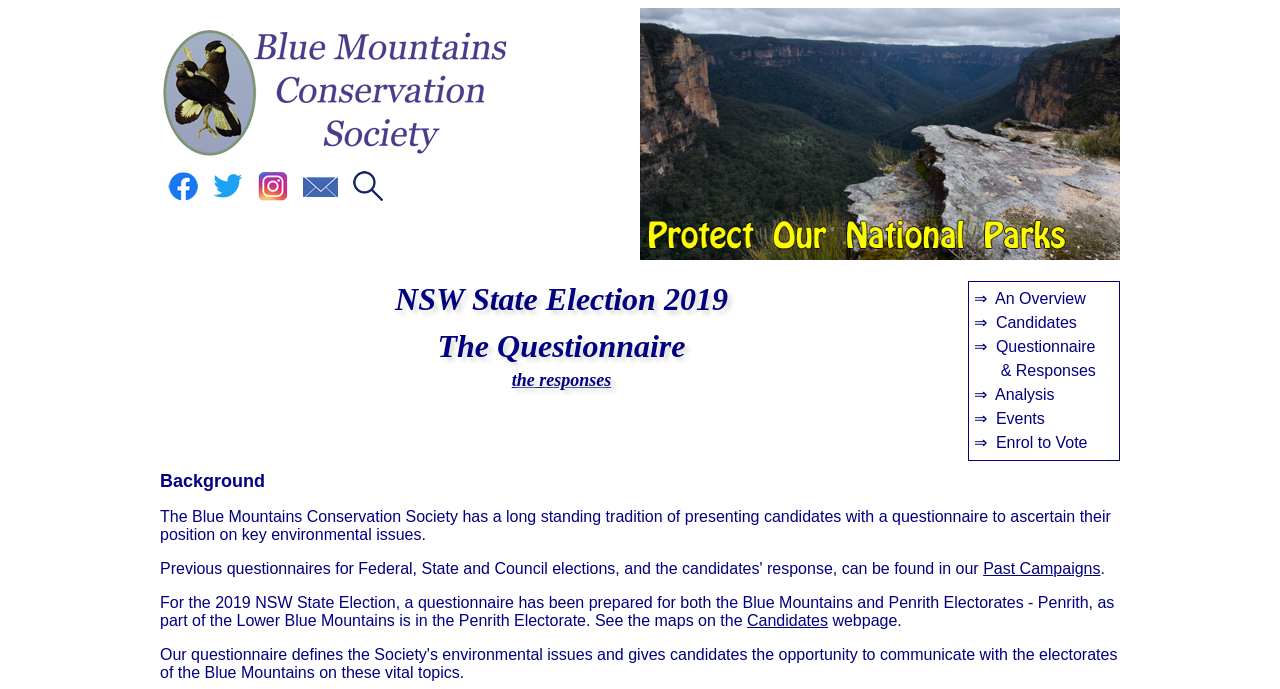Describe every aspect of the webpage comprehensively.

The webpage is about the Blue Mountains Conservation Society, specifically focusing on the 2019 NSW State Election. At the top left corner, there is a logo of the society, accompanied by links to their social media profiles, including Facebook, Twitter, and Instagram. Next to these links, there is a "contact us" link and a "search our website" link.

Below the logo and social media links, there is a large image with the text "Protect Our National Parks". On the right side of the image, there are several links, including "An Overview", "Candidates", "Questionnaire & Responses", "Analysis", "Events", and "Enrol to Vote". These links are separated by arrow symbols.

In the middle of the page, there is a section with the title "NSW State Election 2019" and a subtitle "The Questionnaire". Below this, there is a link to "the responses" and a paragraph of text explaining the background of the questionnaire, which is a tradition of the society to present to candidates to ascertain their position on key environmental issues.

Further down the page, there is another section with the title "Background", which provides more information about the questionnaire and its purpose. There is also a link to "Past Campaigns" and a paragraph of text explaining that the questionnaire has been prepared for both the Blue Mountains and Penrith Electorates. Finally, there is a link to the "Candidates" webpage and a mention of maps on the webpage.